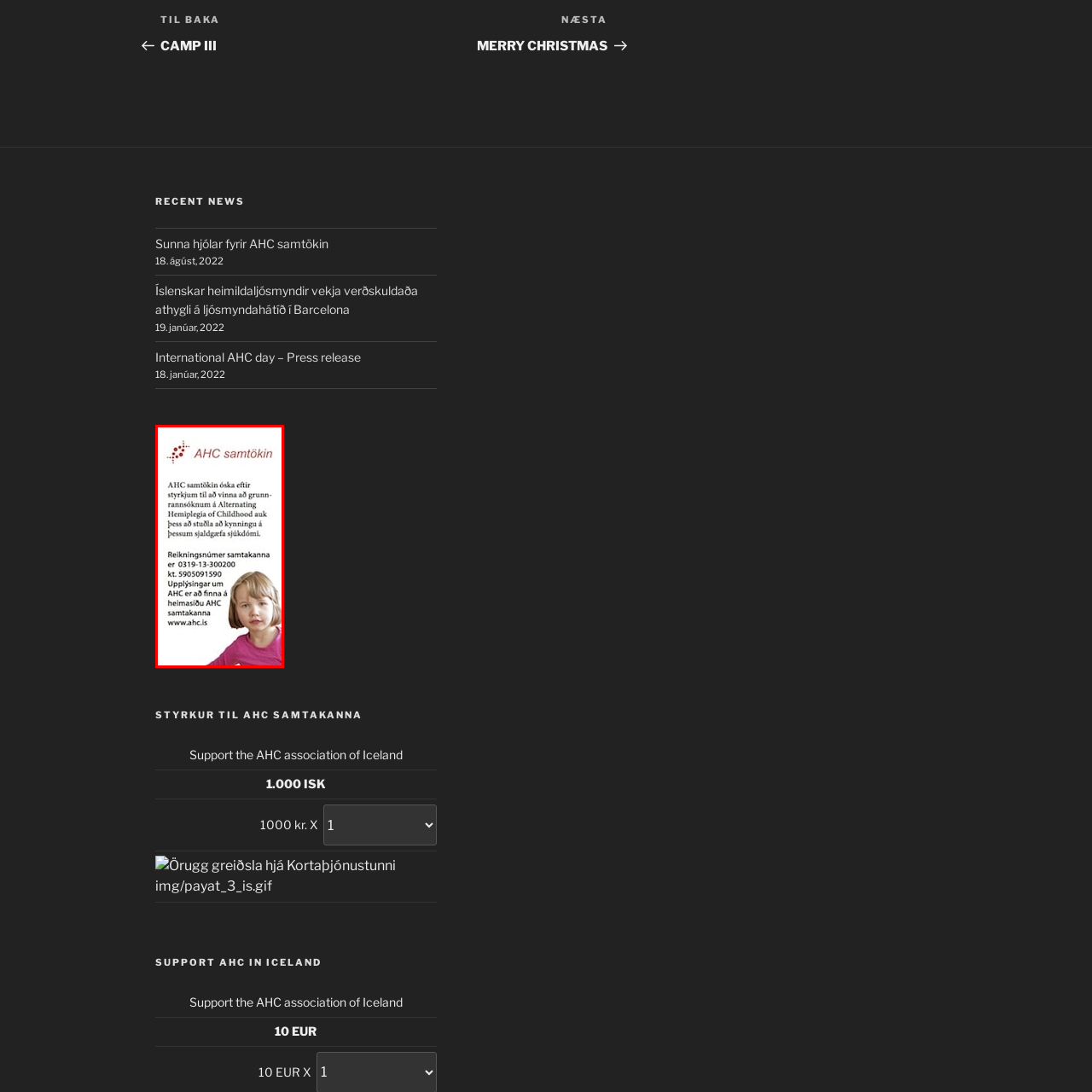Look closely at the image within the red bounding box, What is provided on the flyer for further information? Respond with a single word or short phrase.

Website link